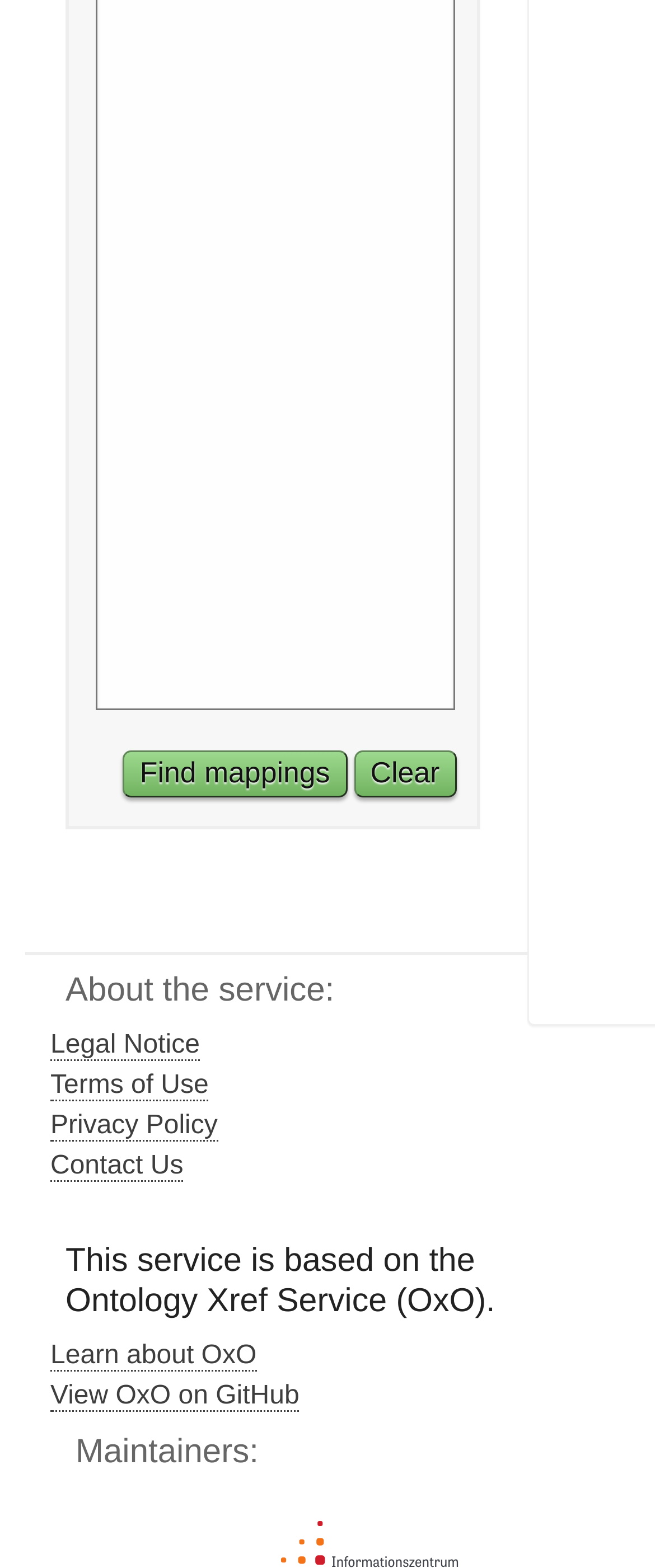Locate the bounding box of the UI element described in the following text: "View OxO on GitHub".

[0.077, 0.882, 0.457, 0.901]